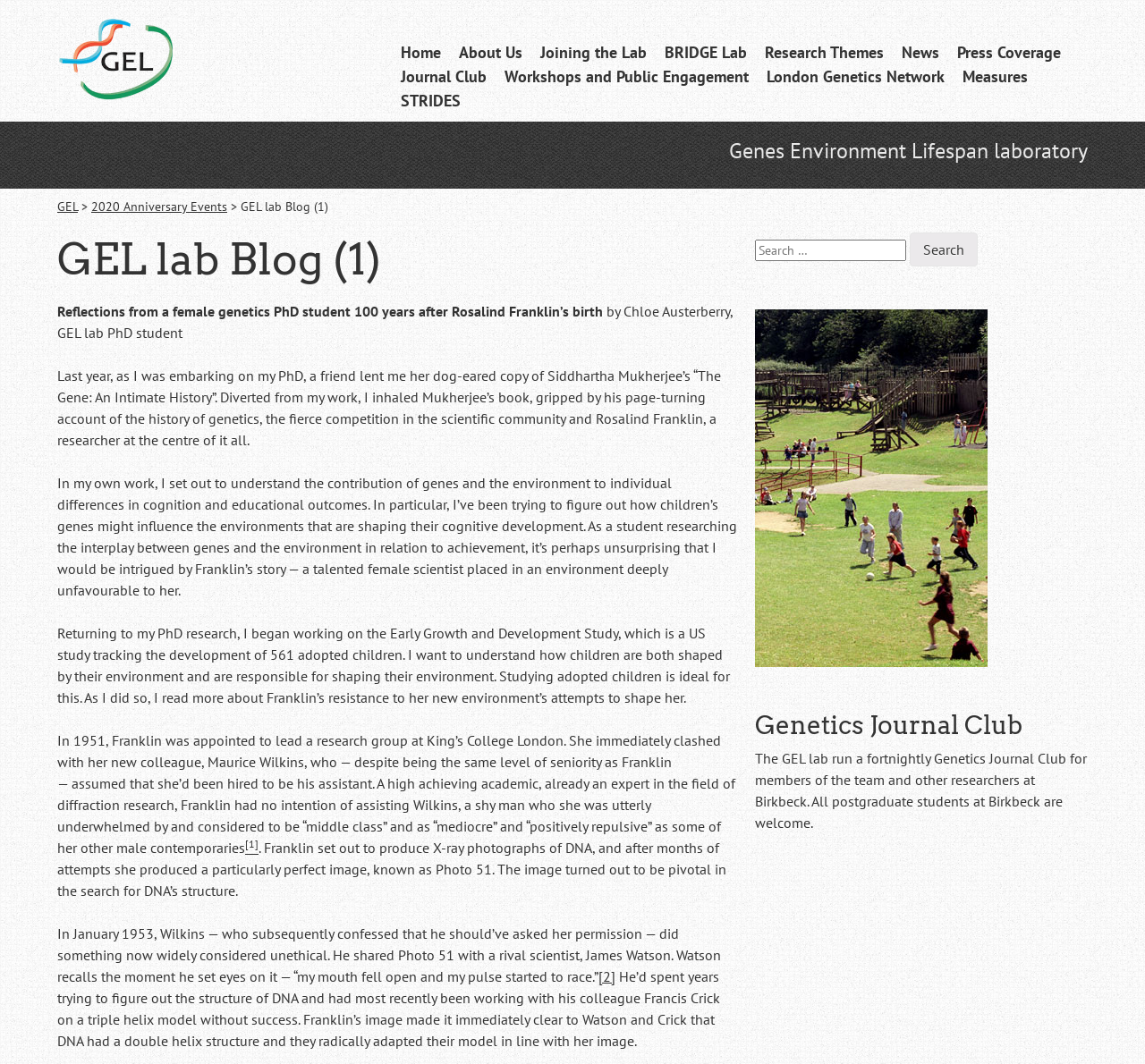Pinpoint the bounding box coordinates of the clickable element needed to complete the instruction: "Click the 'Home' link". The coordinates should be provided as four float numbers between 0 and 1: [left, top, right, bottom].

[0.35, 0.038, 0.385, 0.061]